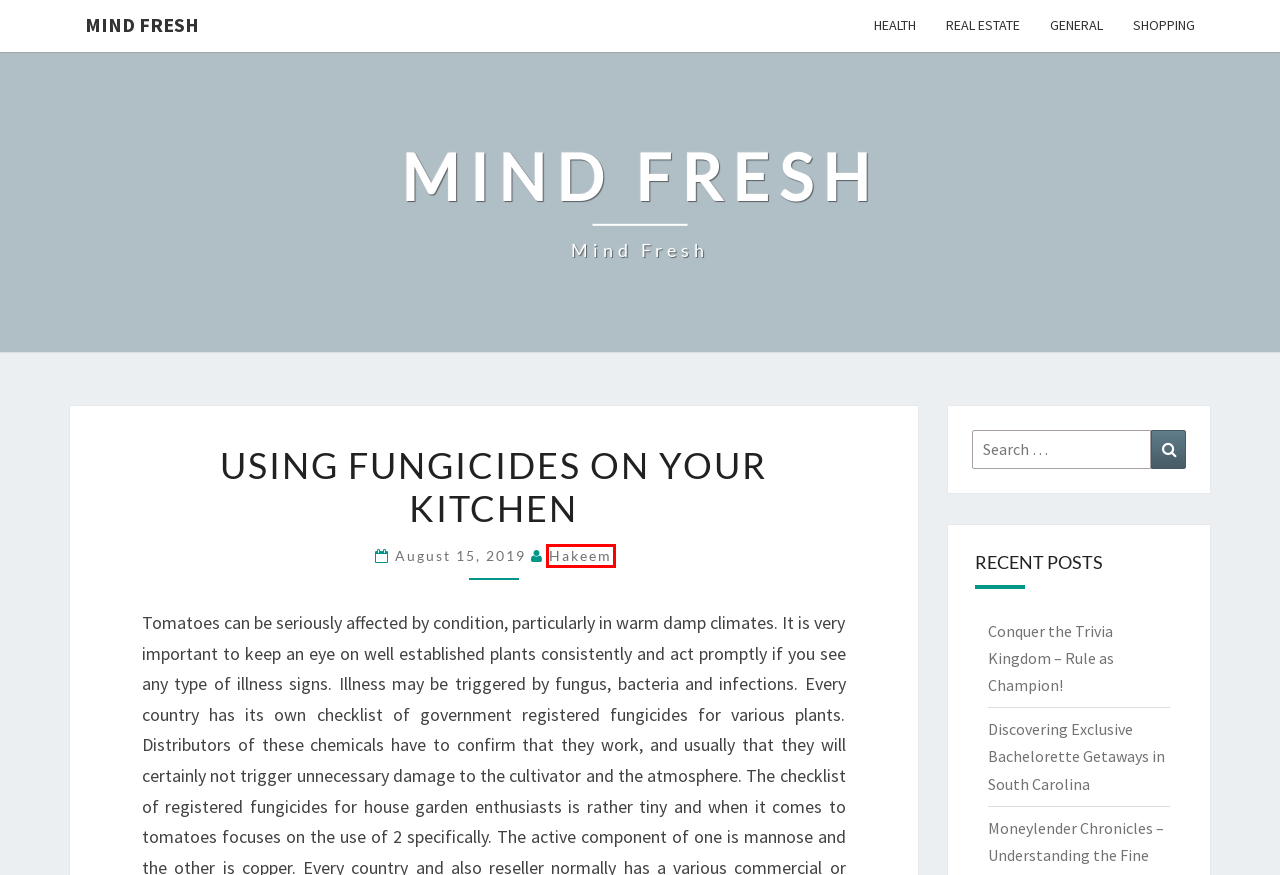Take a look at the provided webpage screenshot featuring a red bounding box around an element. Select the most appropriate webpage description for the page that loads after clicking on the element inside the red bounding box. Here are the candidates:
A. Mind fresh – Mind fresh
B. General – Mind fresh
C. Health – Mind fresh
D. Discovering Exclusive Bachelorette Getaways in South Carolina – Mind fresh
E. Real Estate – Mind fresh
F. Conquer the Trivia Kingdom – Rule as Champion! – Mind fresh
G. Shopping – Mind fresh
H. Hakeem – Mind fresh

H